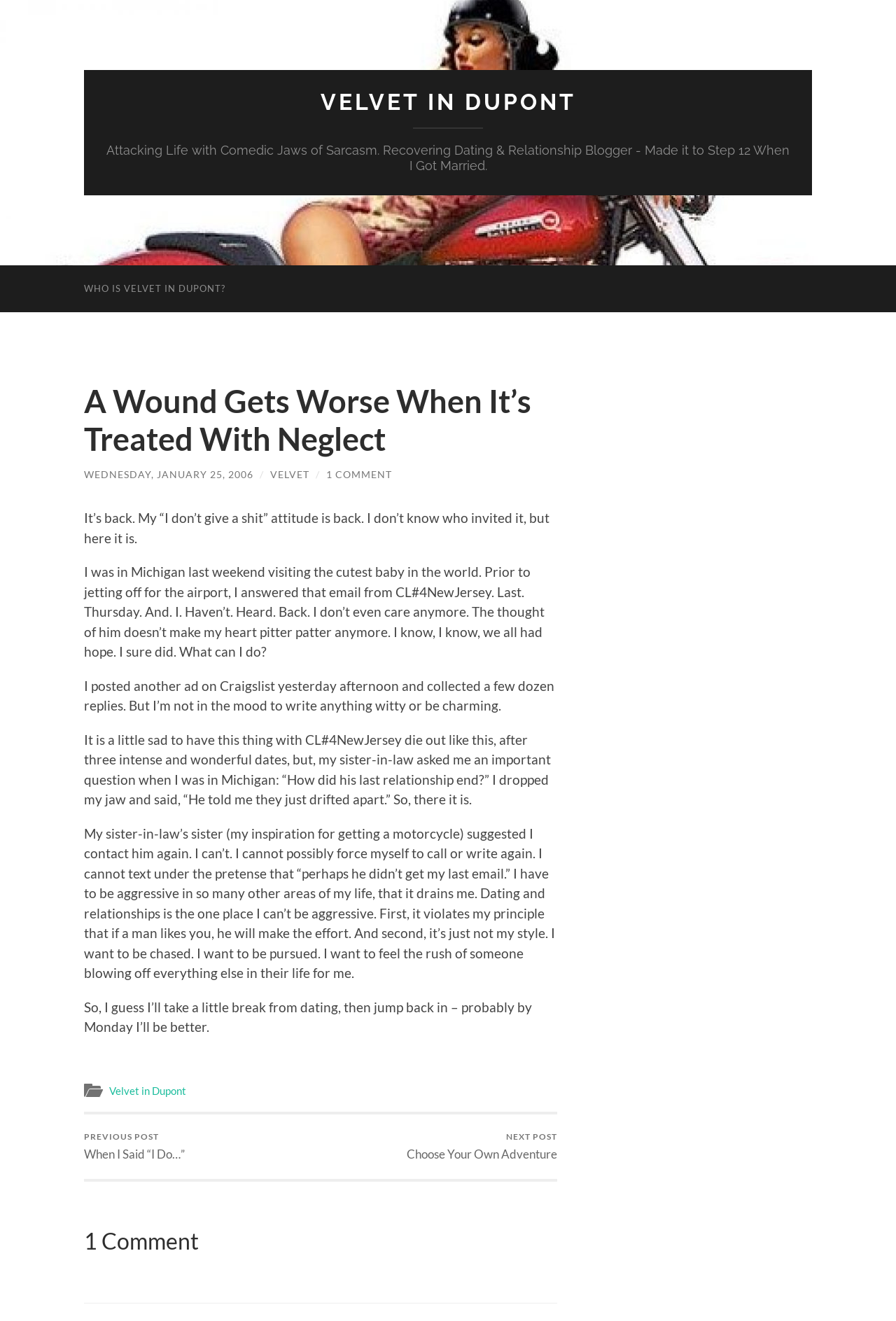Answer the question in a single word or phrase:
What is the topic of the blog post?

Dating and relationships